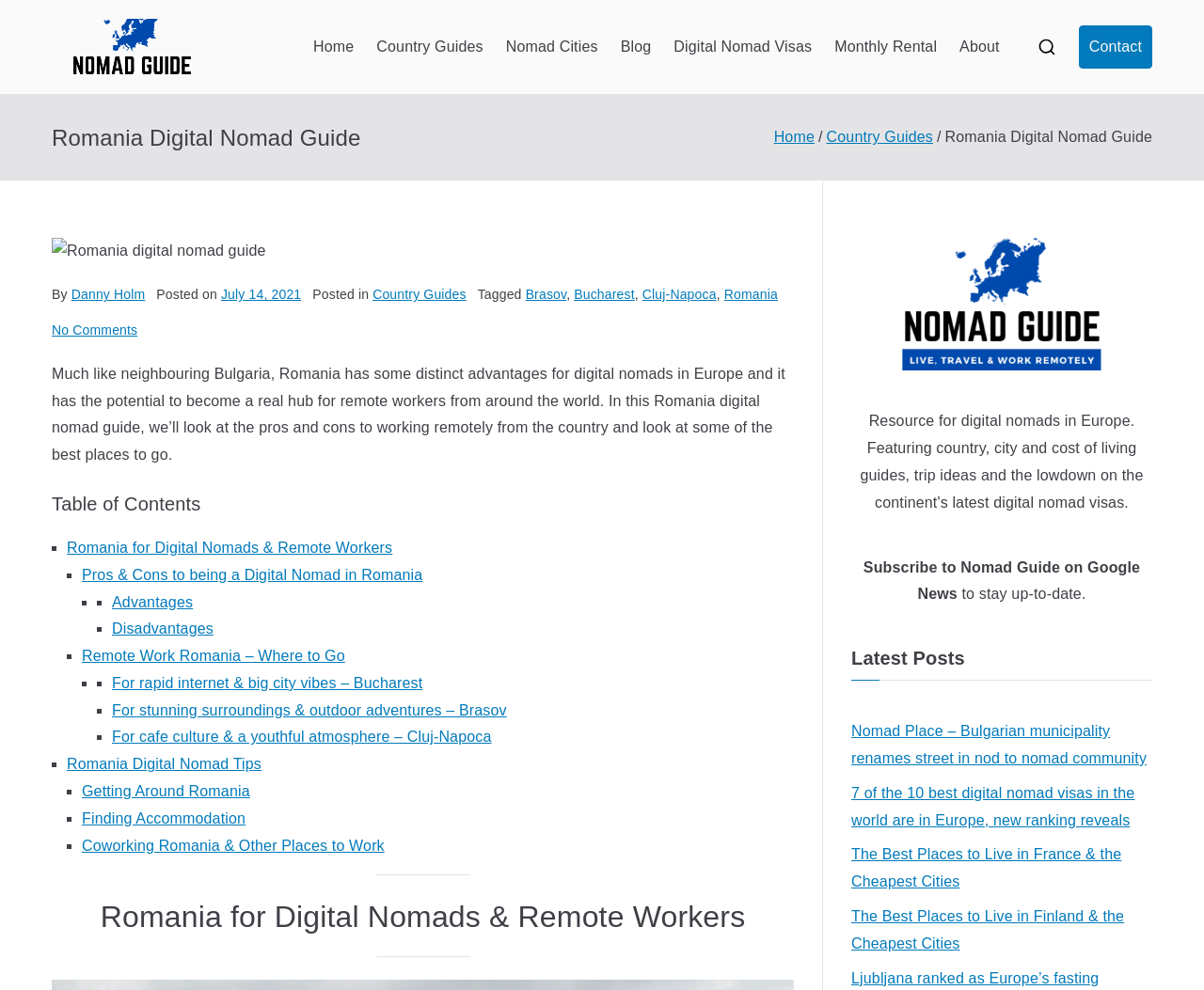Identify the bounding box coordinates necessary to click and complete the given instruction: "Subscribe to Nomad Guide on Google News".

[0.903, 0.565, 0.947, 0.581]